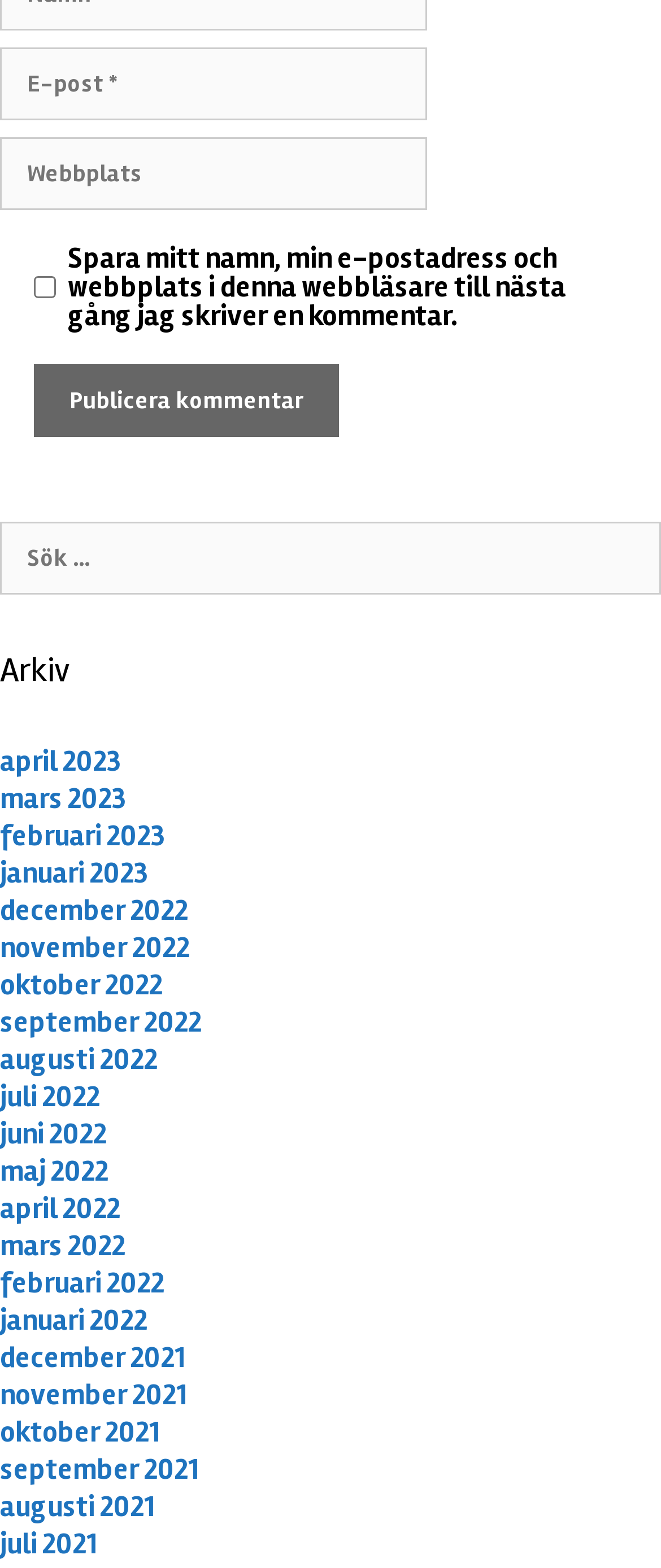What is the function of the button?
Using the information from the image, give a concise answer in one word or a short phrase.

Publish comment